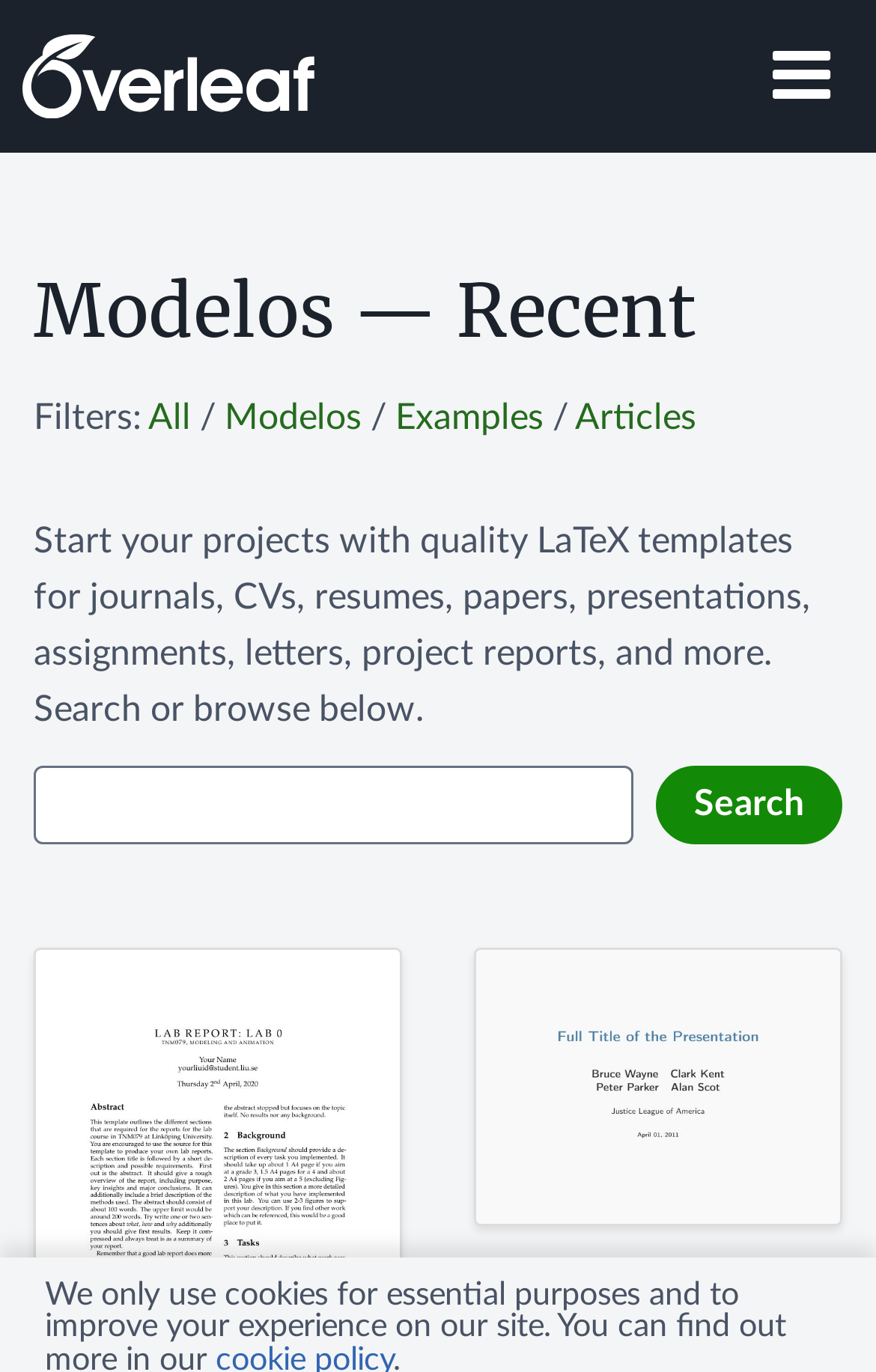Specify the bounding box coordinates of the area to click in order to follow the given instruction: "Browse all templates."

[0.169, 0.291, 0.218, 0.317]